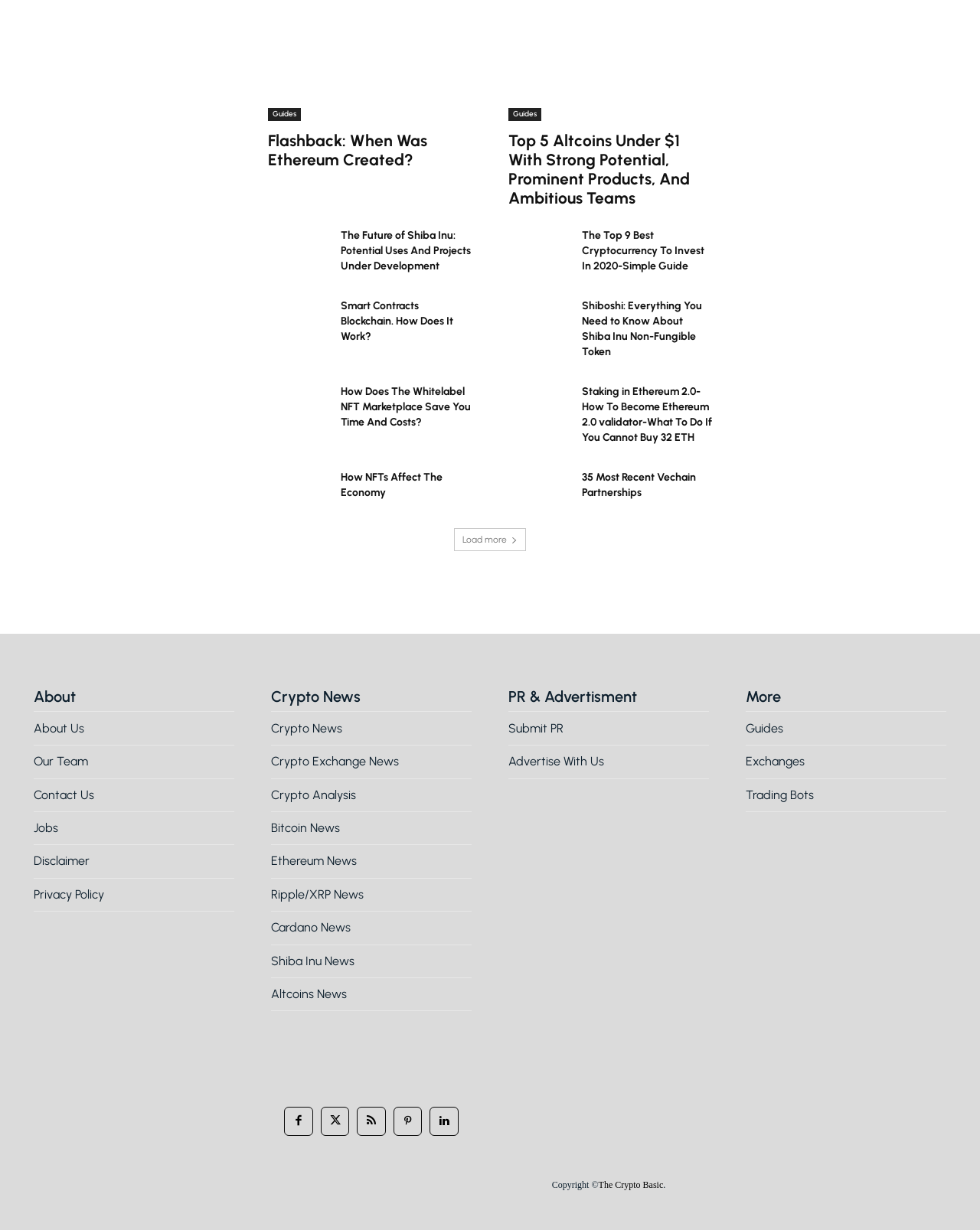Determine the bounding box coordinates of the clickable element to complete this instruction: "Learn about 'The Future of Shiba Inu: Potential Uses And Projects Under Development'". Provide the coordinates in the format of four float numbers between 0 and 1, [left, top, right, bottom].

[0.348, 0.185, 0.481, 0.223]